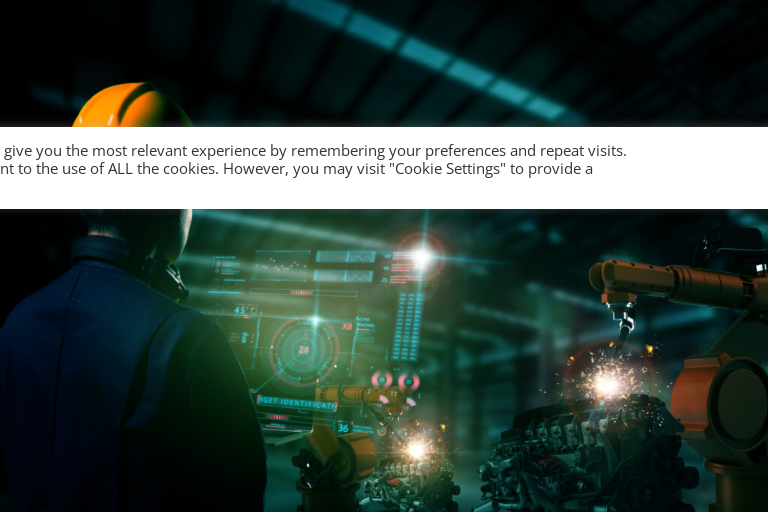Provide a single word or phrase answer to the question: 
What type of data is displayed on the digital interface?

Critical information